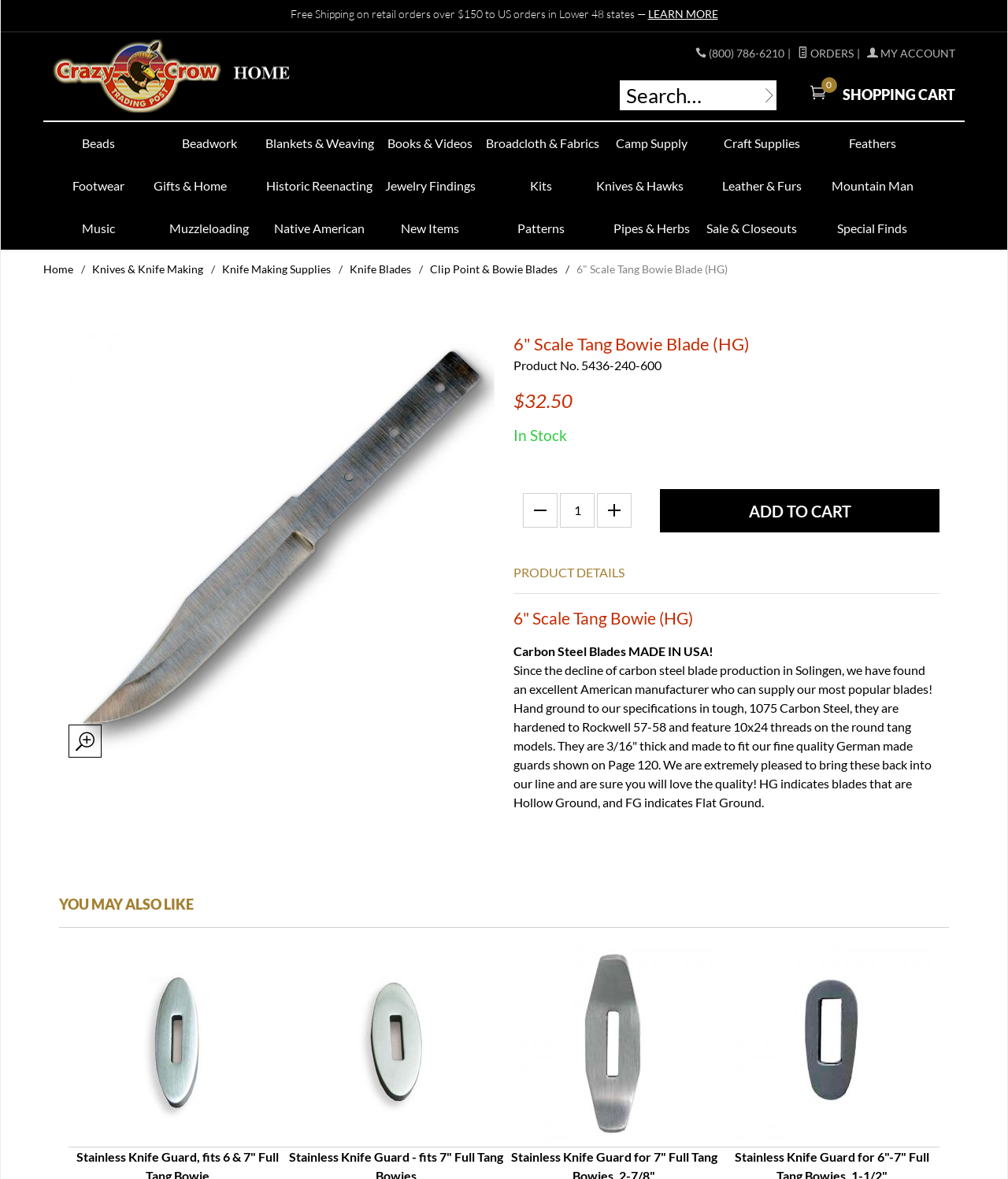Please specify the bounding box coordinates of the clickable region necessary for completing the following instruction: "Search for products". The coordinates must consist of four float numbers between 0 and 1, i.e., [left, top, right, bottom].

[0.614, 0.068, 0.756, 0.094]